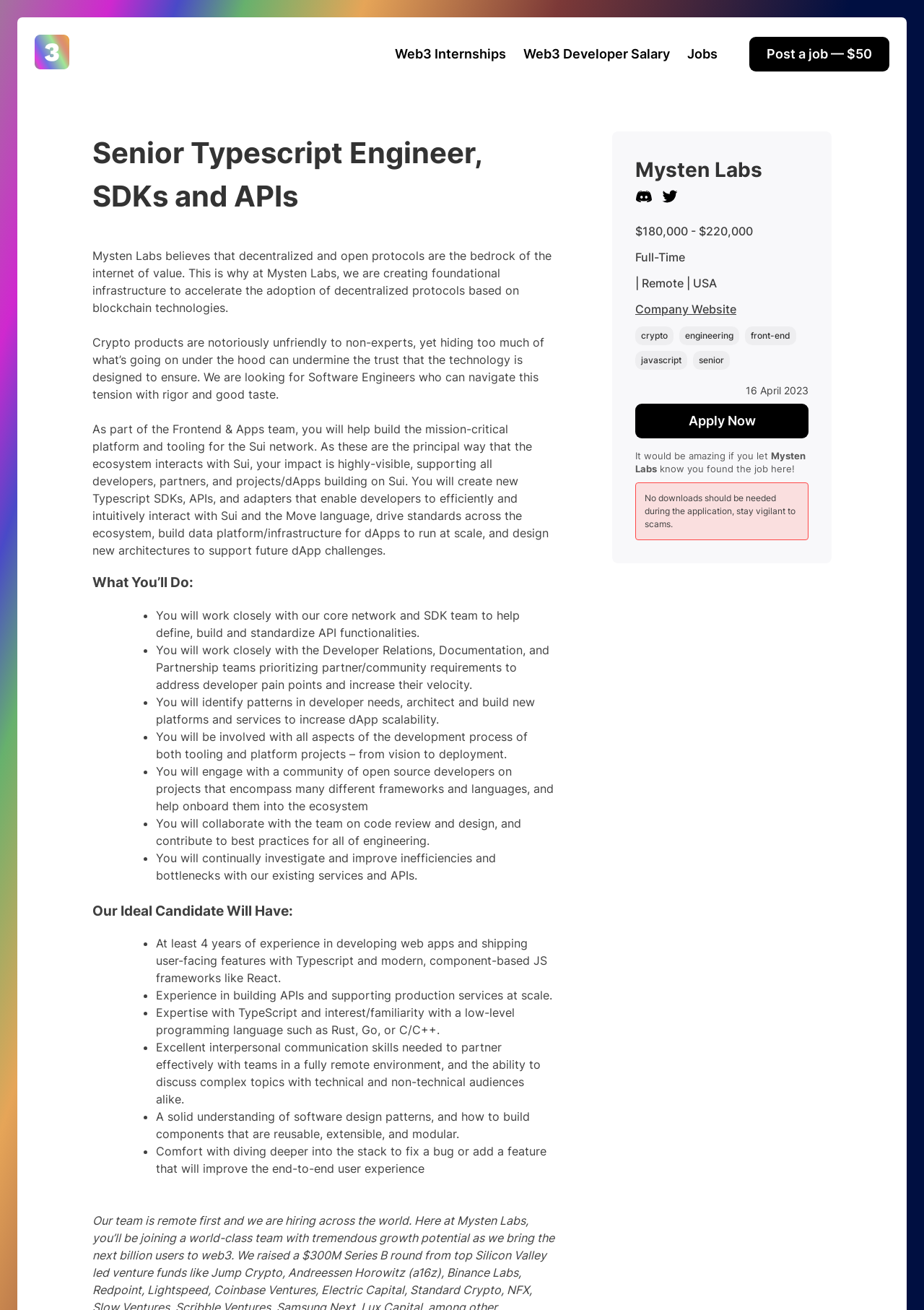Please identify the coordinates of the bounding box for the clickable region that will accomplish this instruction: "Go to 'Company Website'".

[0.688, 0.23, 0.797, 0.241]